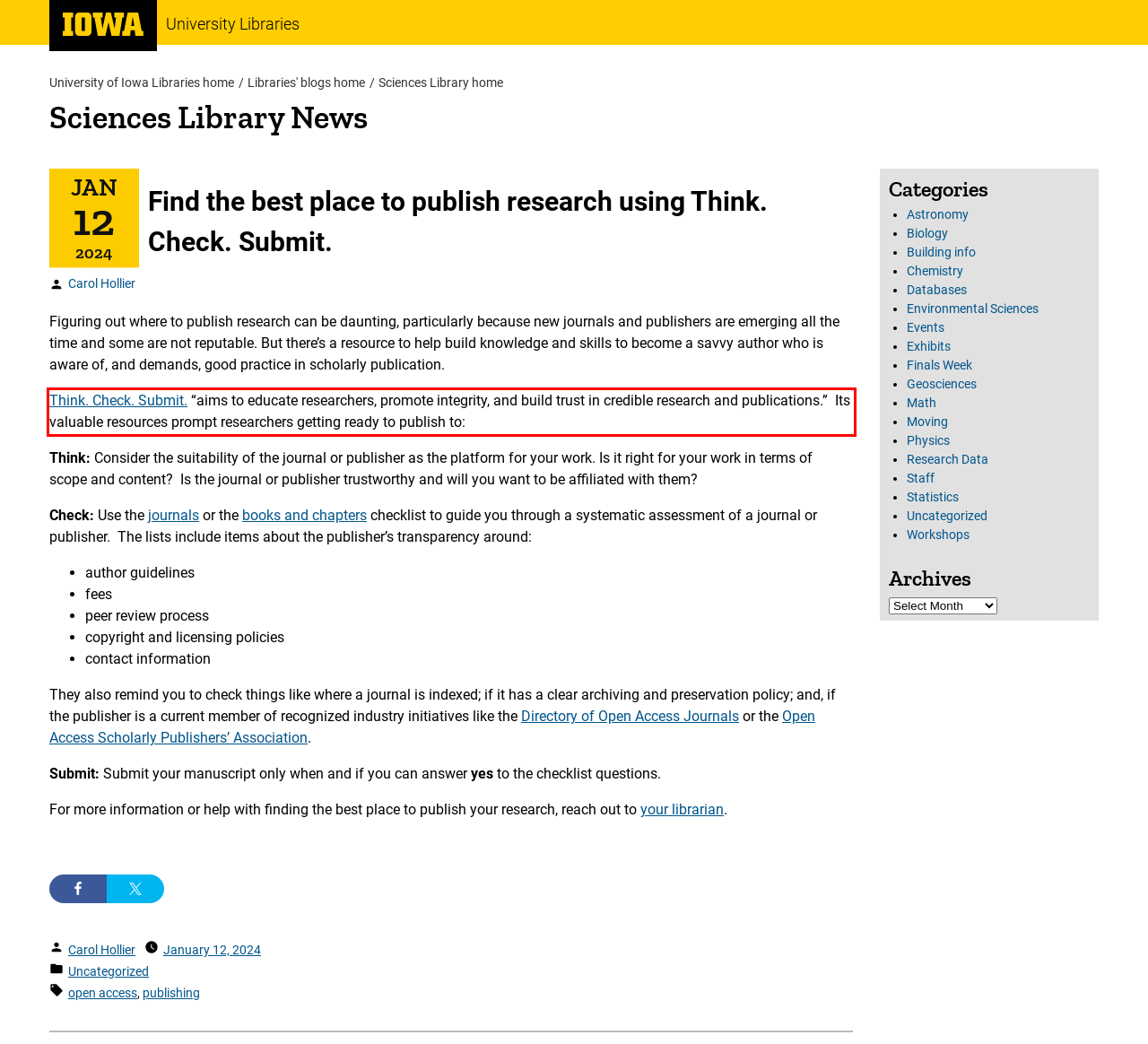Please analyze the provided webpage screenshot and perform OCR to extract the text content from the red rectangle bounding box.

Think. Check. Submit. “aims to educate researchers, promote integrity, and build trust in credible research and publications.” Its valuable resources prompt researchers getting ready to publish to: